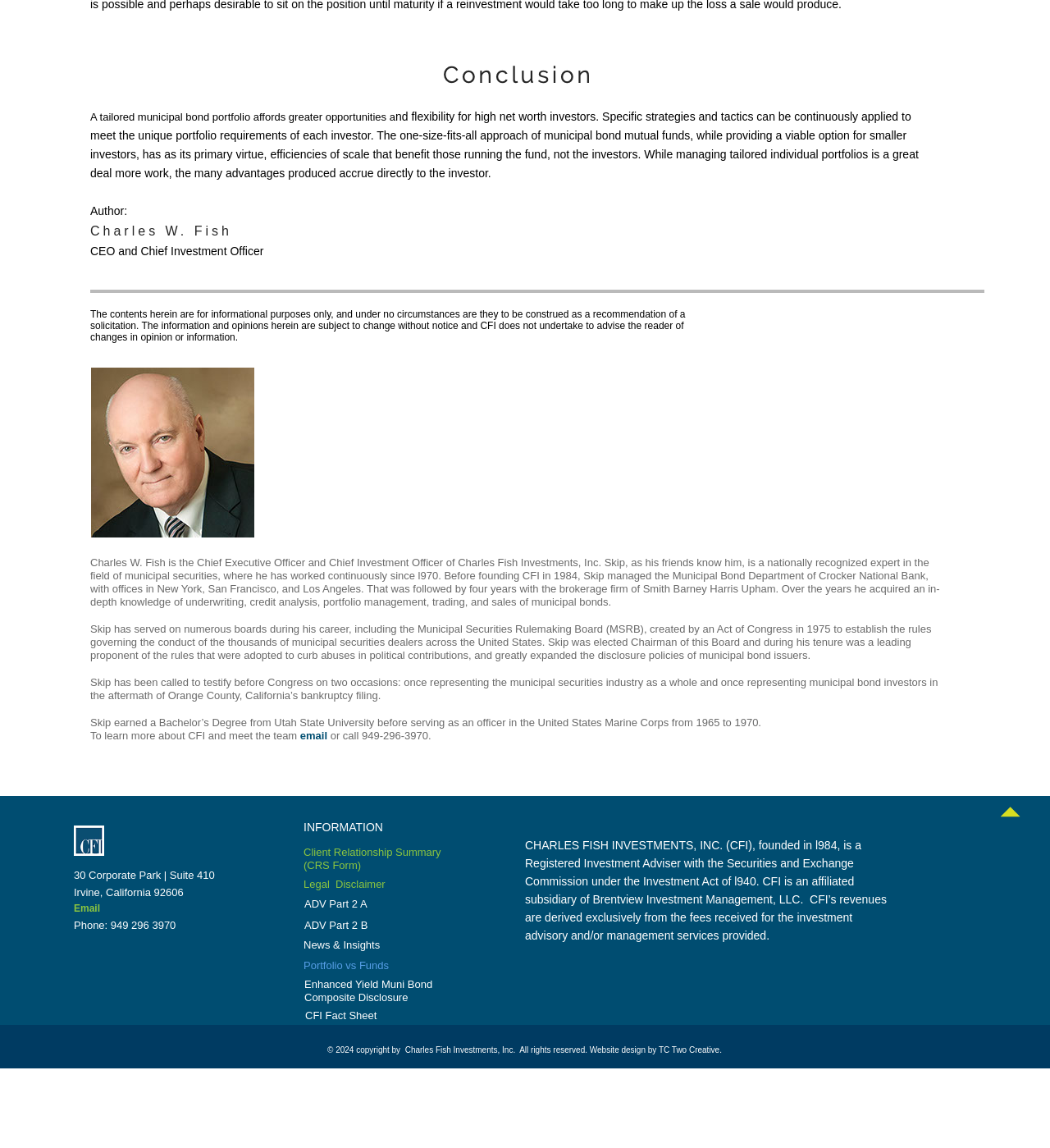Determine the coordinates of the bounding box that should be clicked to complete the instruction: "Search for a location". The coordinates should be represented by four float numbers between 0 and 1: [left, top, right, bottom].

None